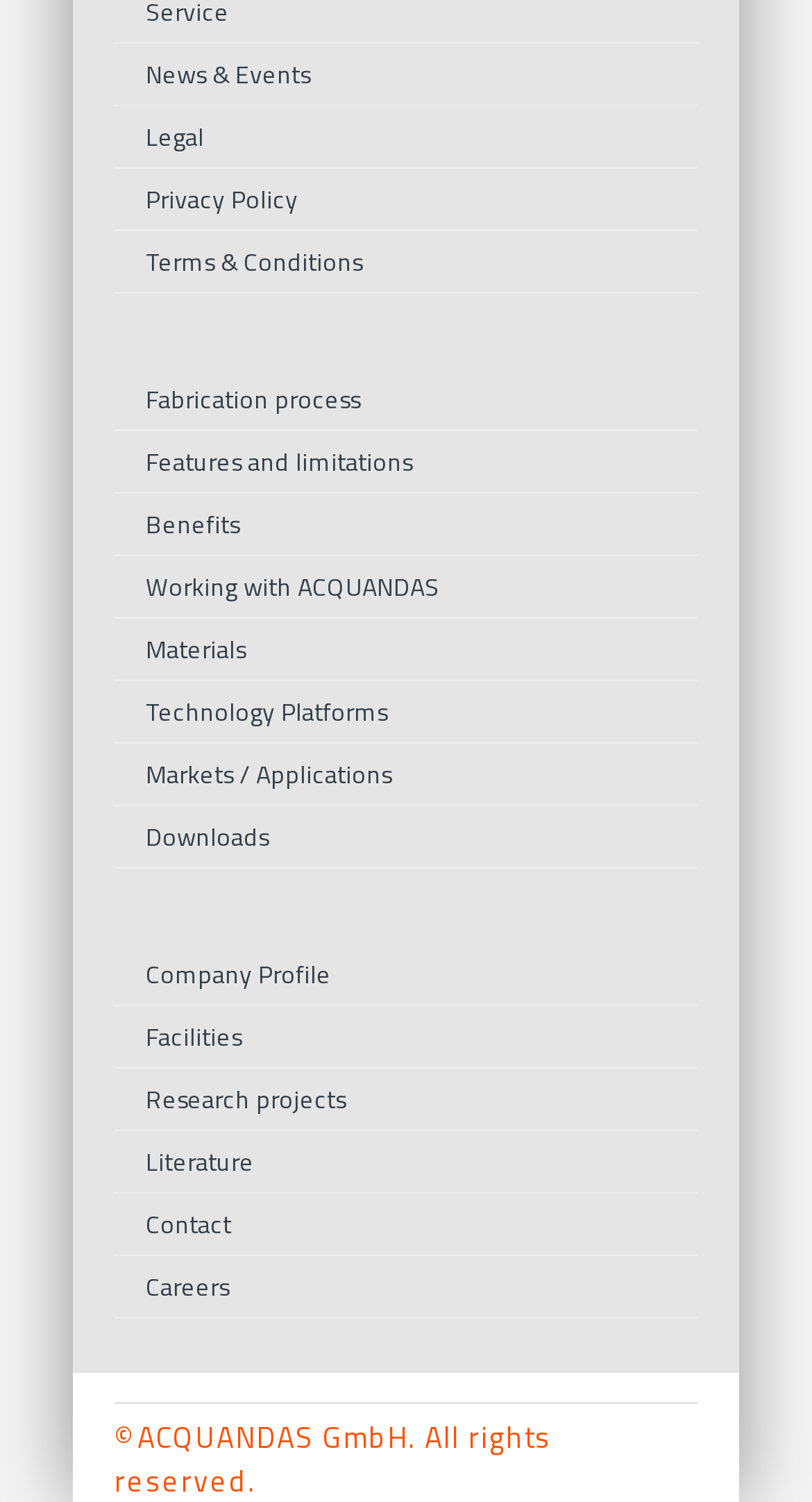Please indicate the bounding box coordinates of the element's region to be clicked to achieve the instruction: "Learn about company profile". Provide the coordinates as four float numbers between 0 and 1, i.e., [left, top, right, bottom].

[0.141, 0.629, 0.859, 0.67]